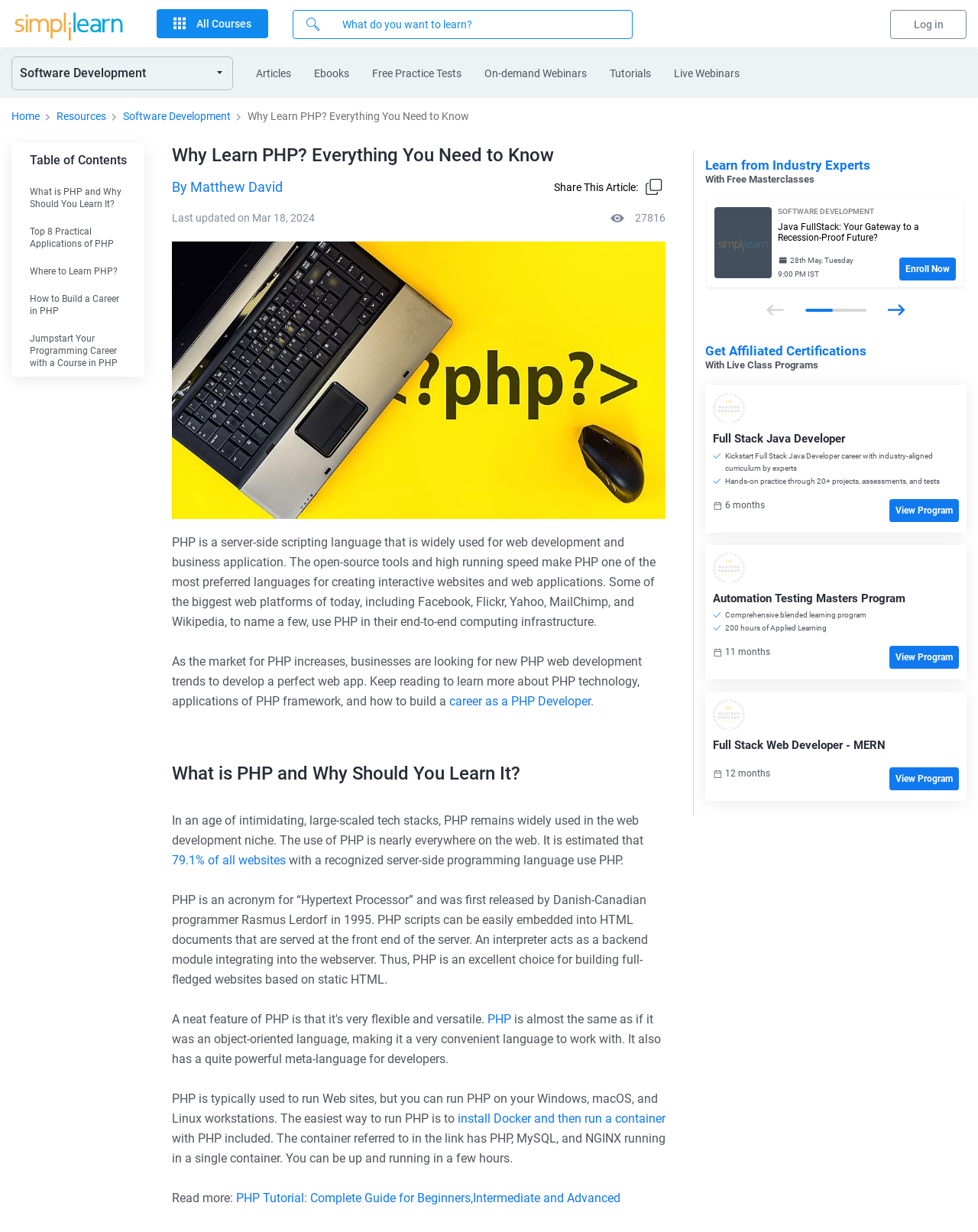Analyze the image and give a detailed response to the question:
What is the main topic of this webpage?

Based on the webpage content, I can see that the main topic is PHP, which is a server-side scripting language. The webpage provides information on what PHP is, its applications, and how to learn it.